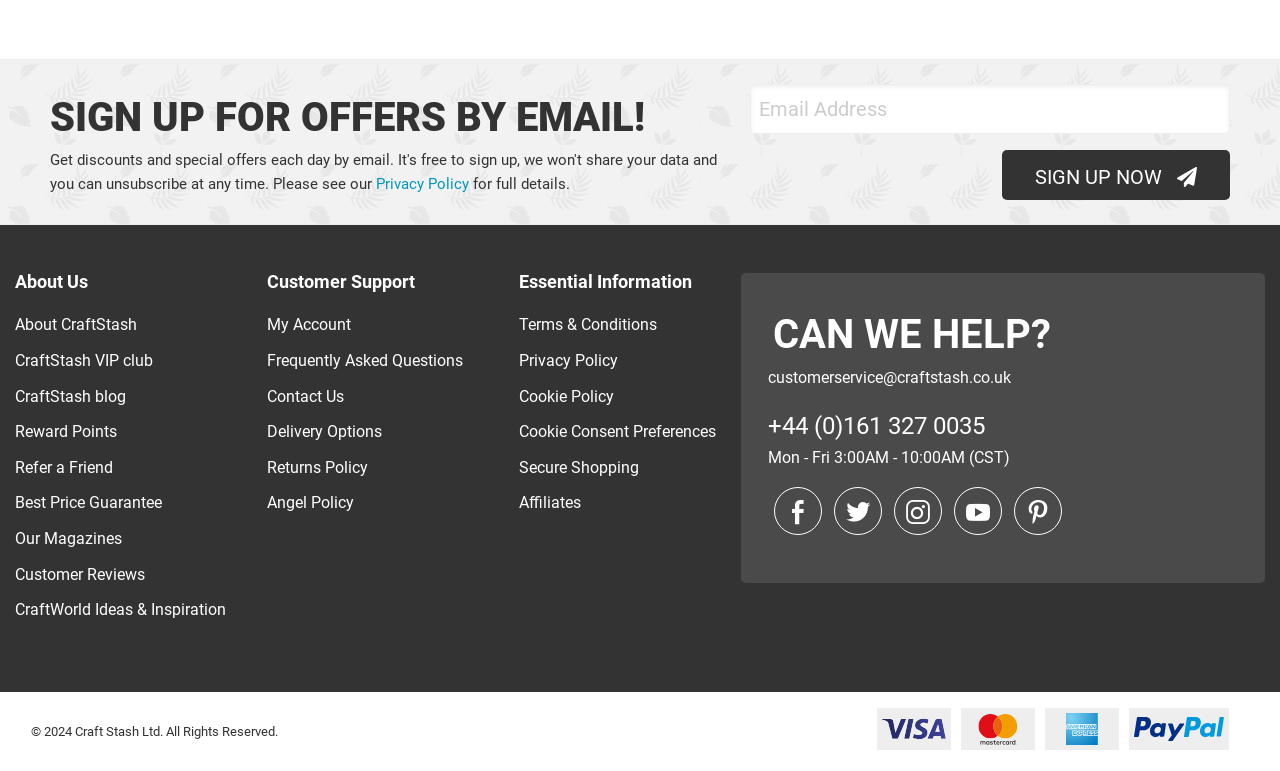Please determine the bounding box coordinates of the element's region to click for the following instruction: "Read the privacy policy".

[0.294, 0.228, 0.366, 0.251]